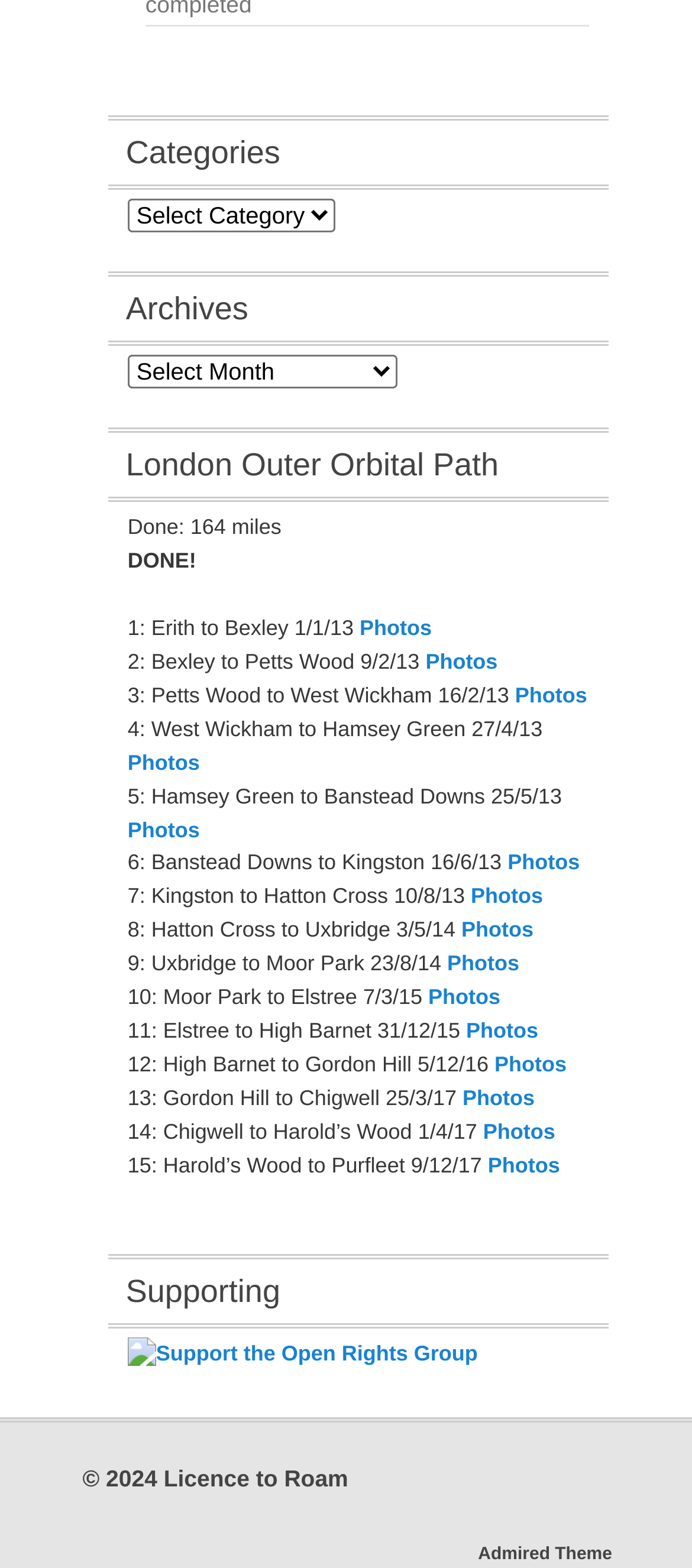What is the total distance done?
Please provide a comprehensive answer to the question based on the webpage screenshot.

The answer can be found in the StaticText element with the text 'Done: 164 miles' which is located at the top of the webpage, indicating the total distance completed.